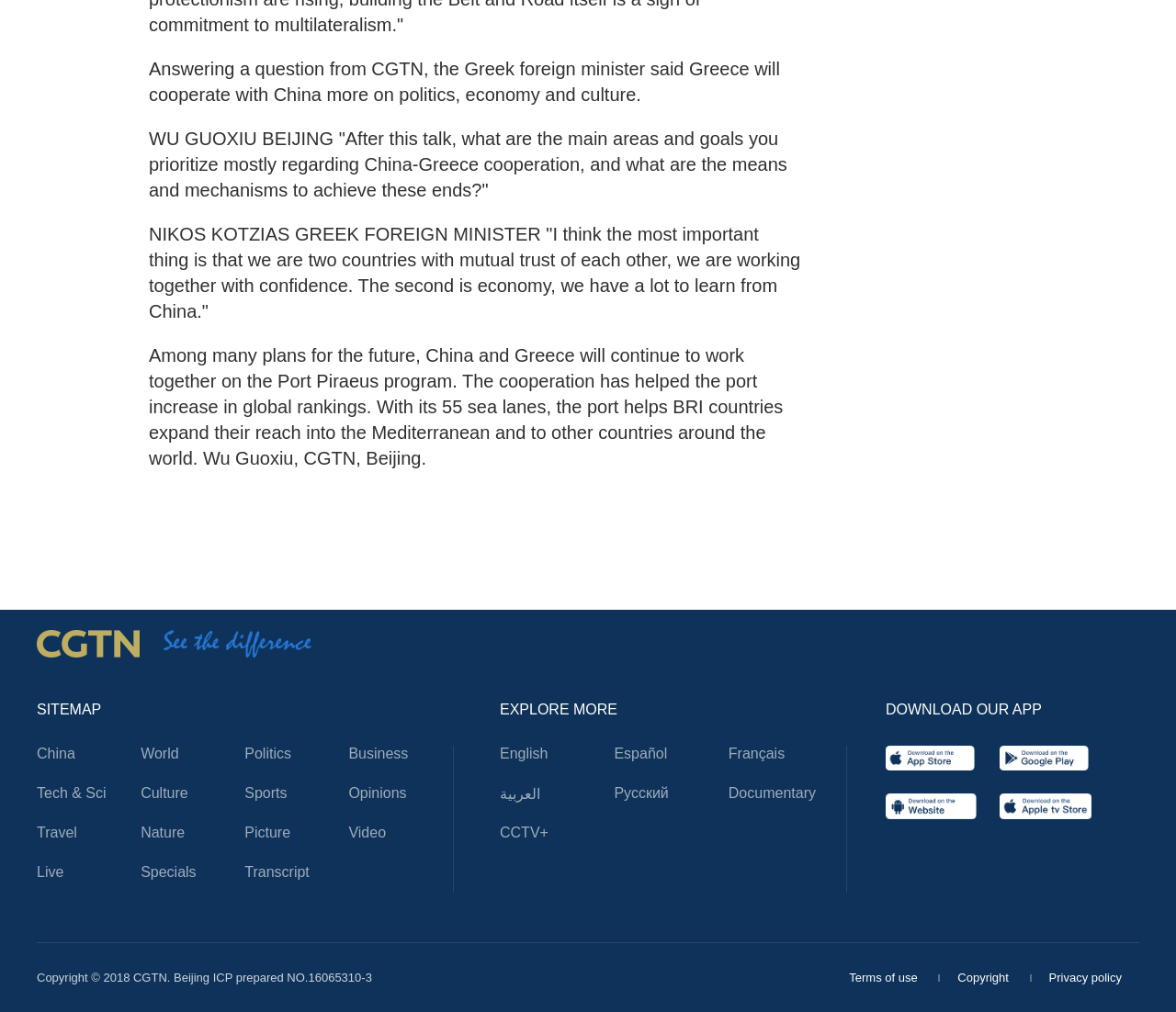Bounding box coordinates should be in the format (top-left x, top-left y, bottom-right x, bottom-right y) and all values should be floating point numbers between 0 and 1. Determine the bounding box coordinate for the UI element described as: Privacy policy

[0.877, 0.959, 0.969, 0.972]